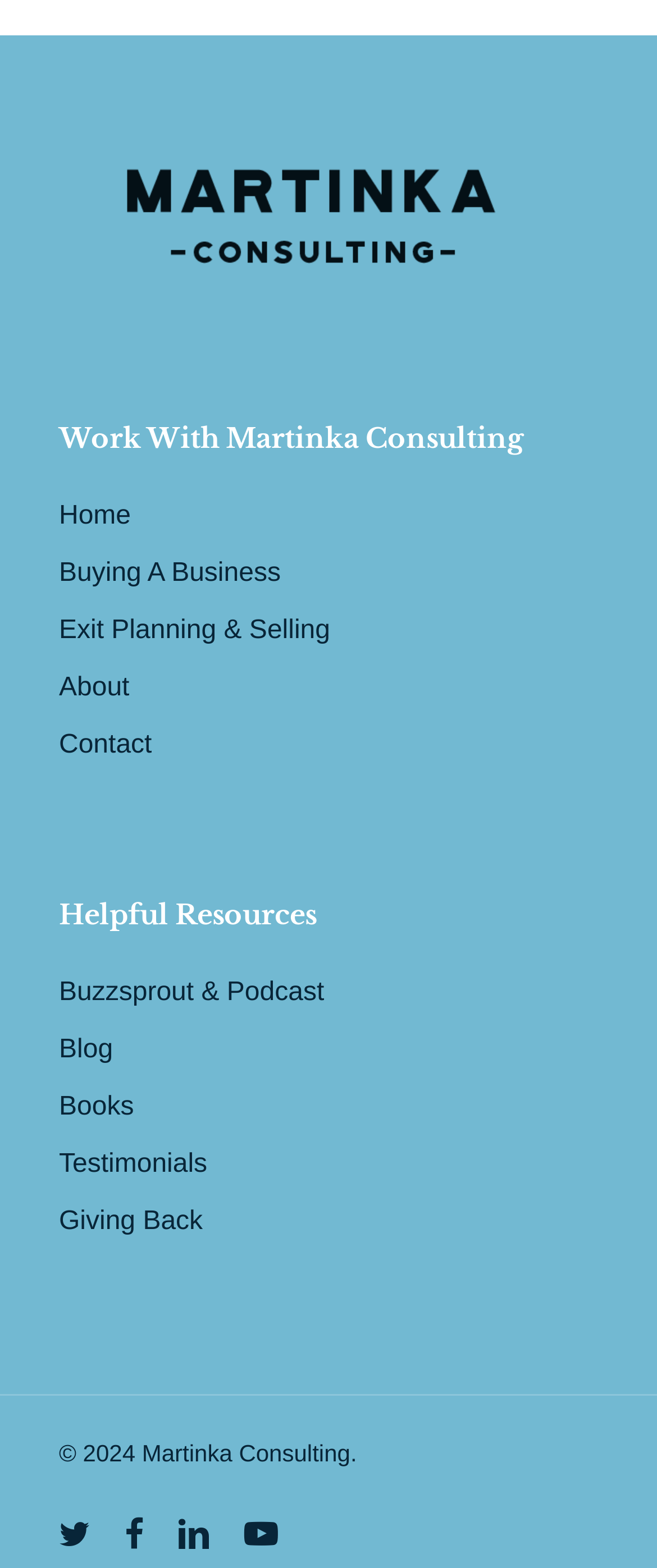Refer to the screenshot and give an in-depth answer to this question: How many social media links are present?

There are four social media links present at the bottom of the page, which are Twitter, Facebook, LinkedIn, and YouTube, each represented by an icon and a link.